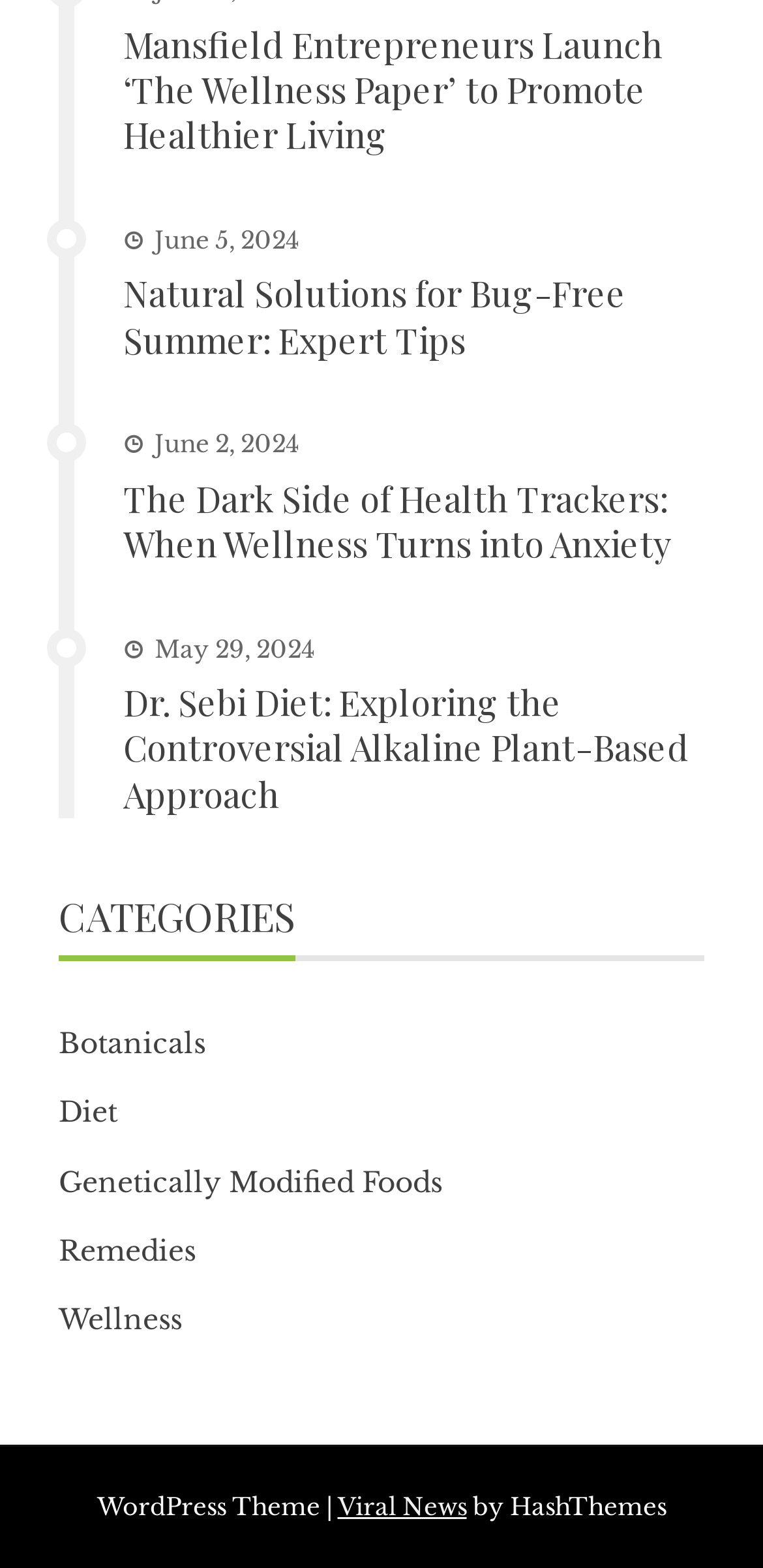What is the date of the first article?
Using the image, respond with a single word or phrase.

June 5, 2024